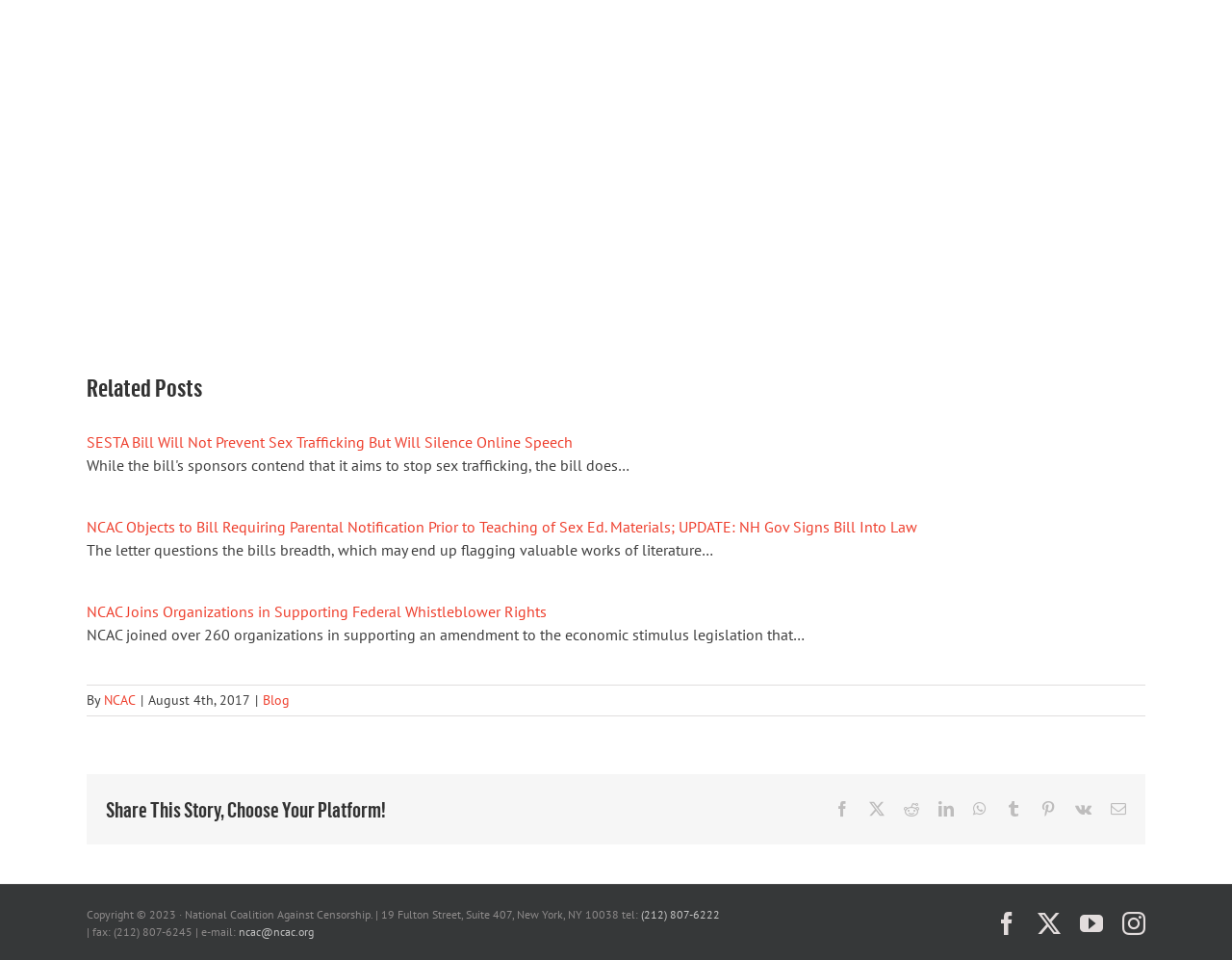Please find the bounding box coordinates of the element that you should click to achieve the following instruction: "Share this story on Facebook". The coordinates should be presented as four float numbers between 0 and 1: [left, top, right, bottom].

[0.677, 0.835, 0.69, 0.851]